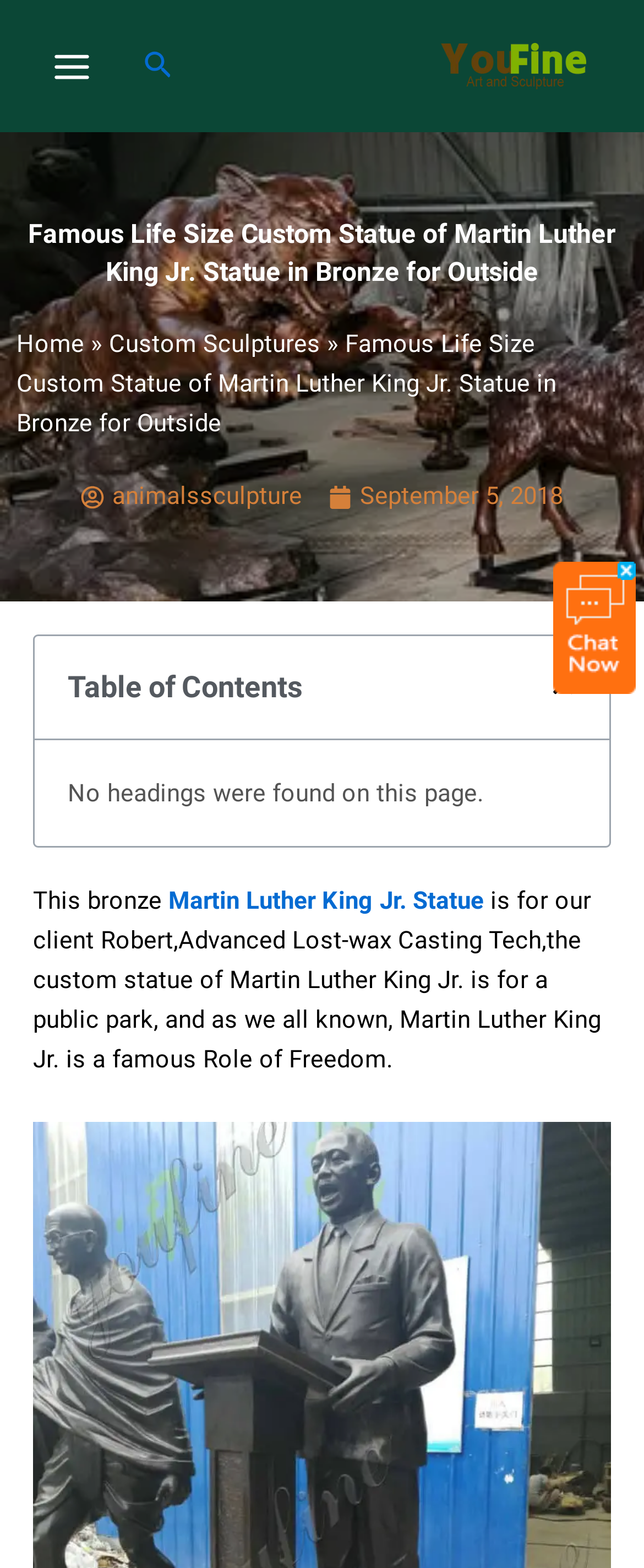Please give a succinct answer to the question in one word or phrase:
What is the purpose of the custom statue?

For a public park